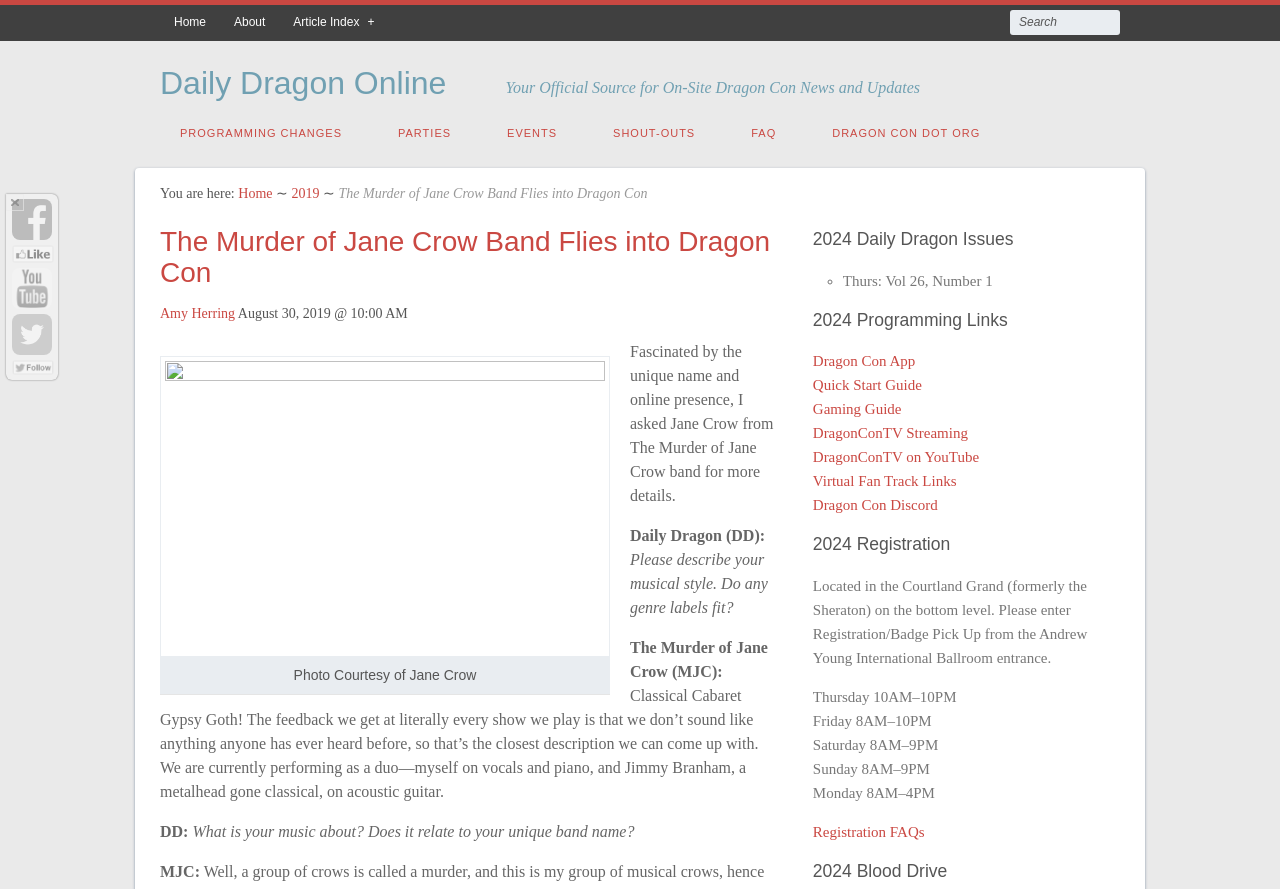What is the name of the band featured in this article?
Based on the image, answer the question with a single word or brief phrase.

The Murder of Jane Crow